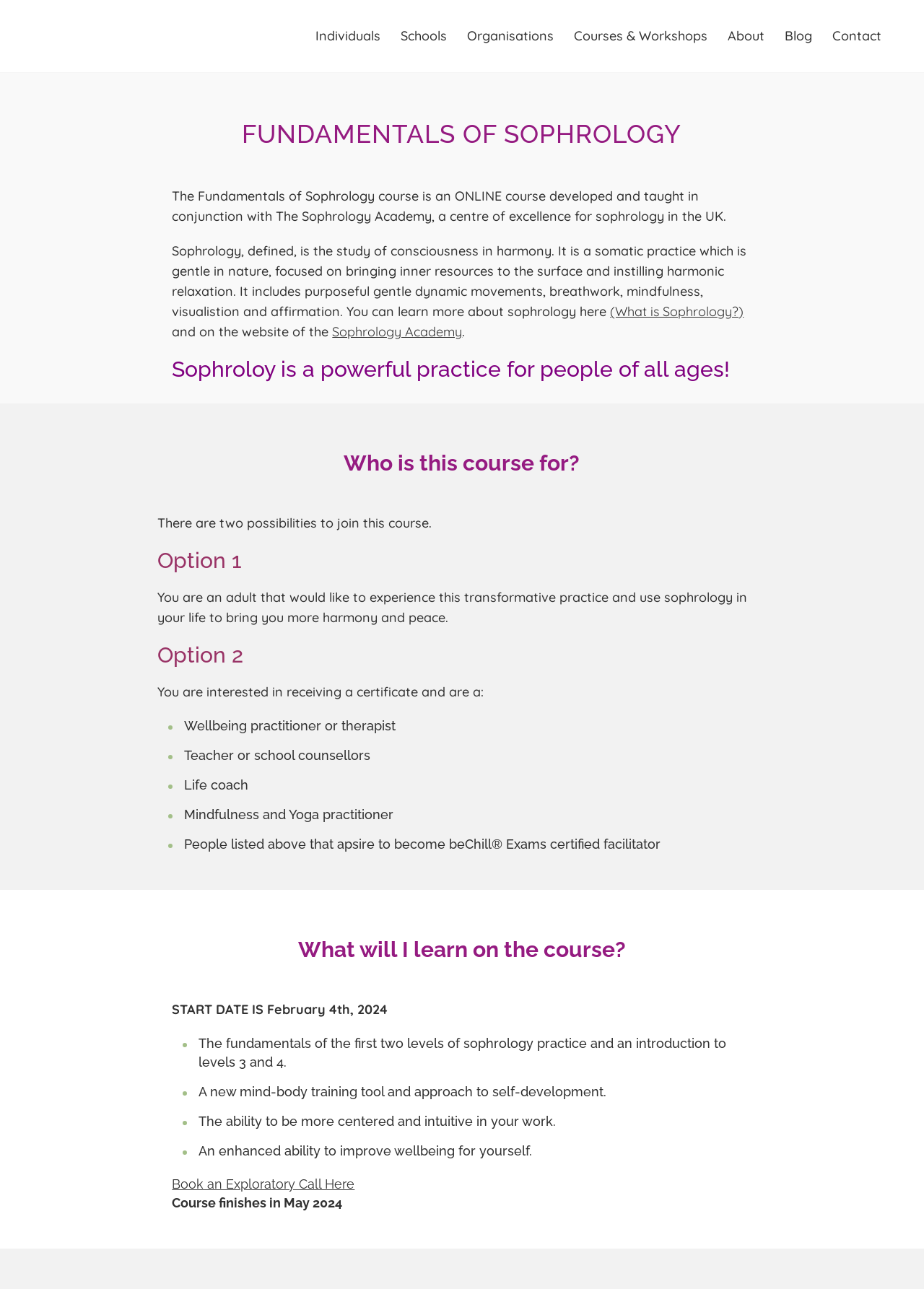Please answer the following question using a single word or phrase: 
When does the course start?

February 4th, 2024